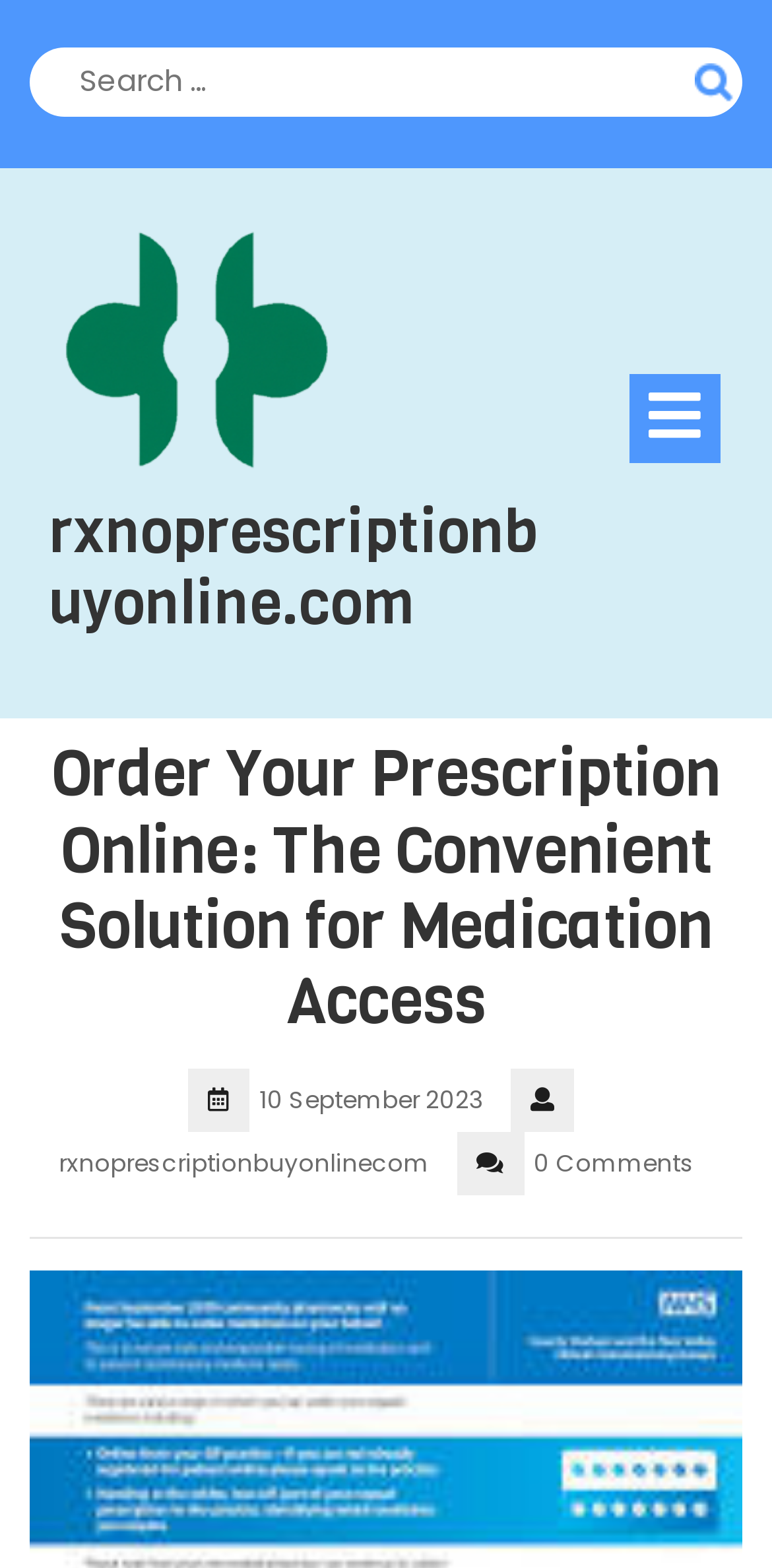Provide the bounding box coordinates of the HTML element this sentence describes: "parent_node: Search name="s" placeholder="Search …"".

[0.077, 0.03, 0.862, 0.074]